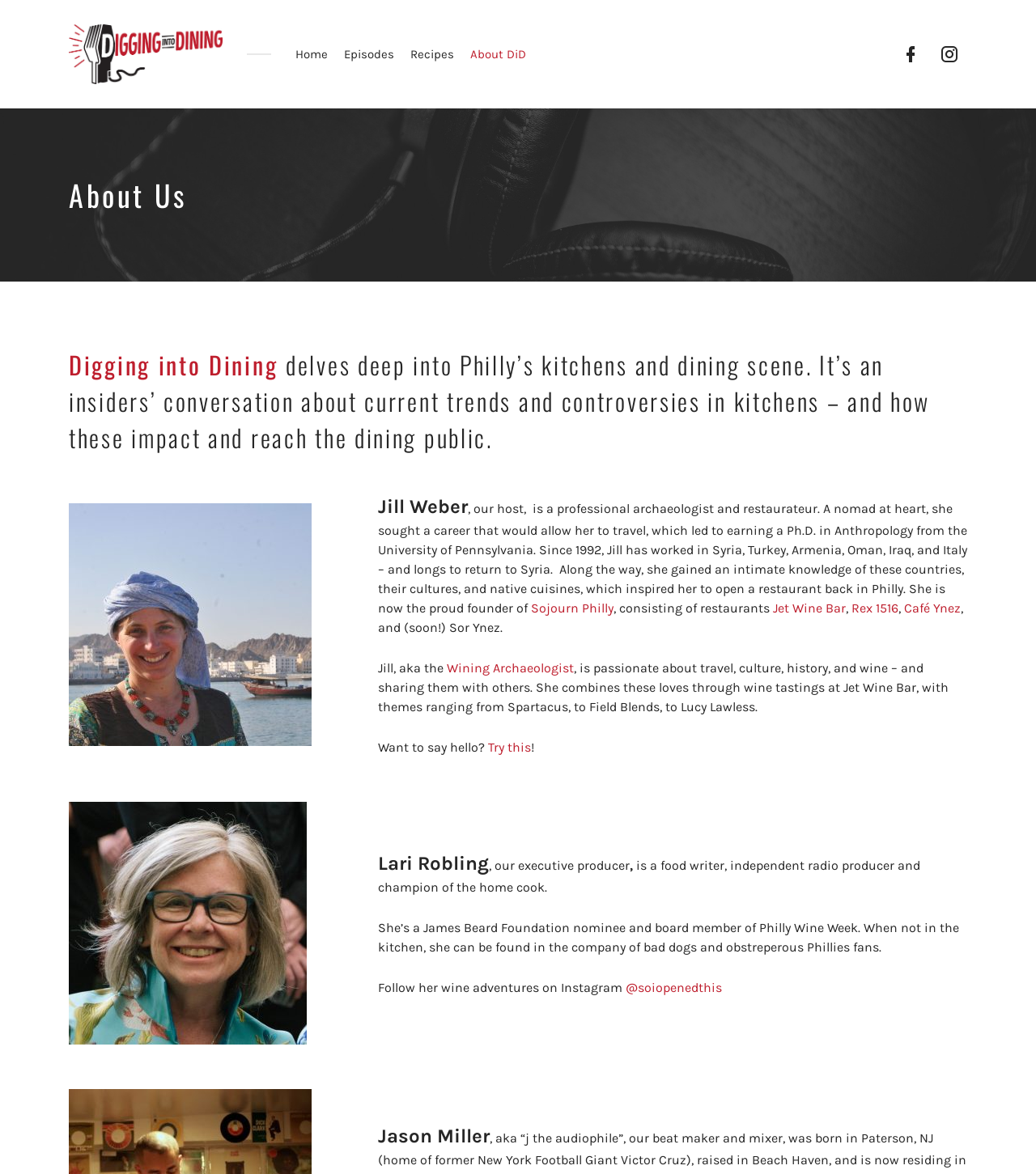Determine the bounding box coordinates of the UI element described below. Use the format (top-left x, top-left y, bottom-right x, bottom-right y) with floating point numbers between 0 and 1: Wining Archaeologist

[0.431, 0.562, 0.554, 0.575]